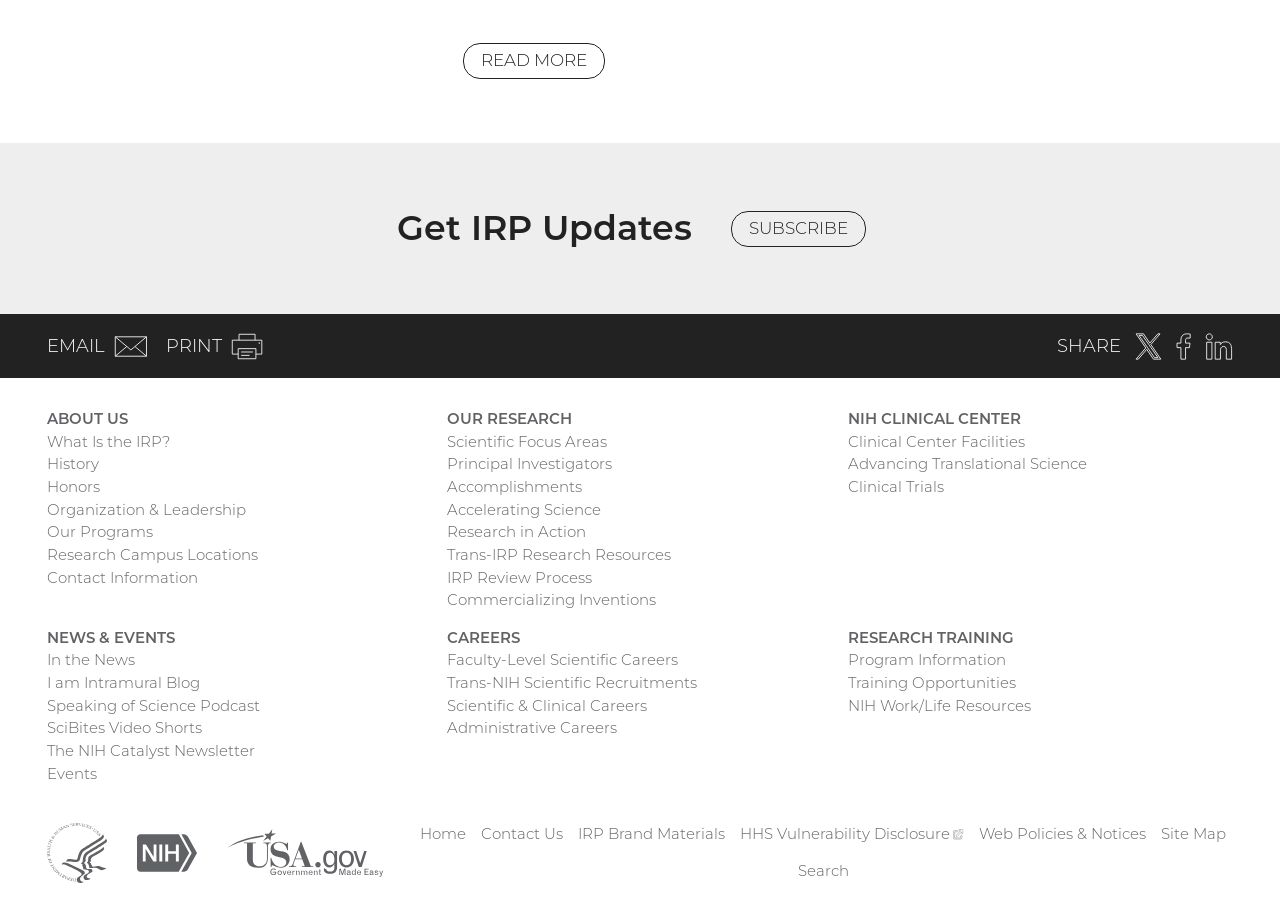Please locate the bounding box coordinates of the element that needs to be clicked to achieve the following instruction: "Share the page on Twitter". The coordinates should be four float numbers between 0 and 1, i.e., [left, top, right, bottom].

[0.887, 0.367, 0.908, 0.398]